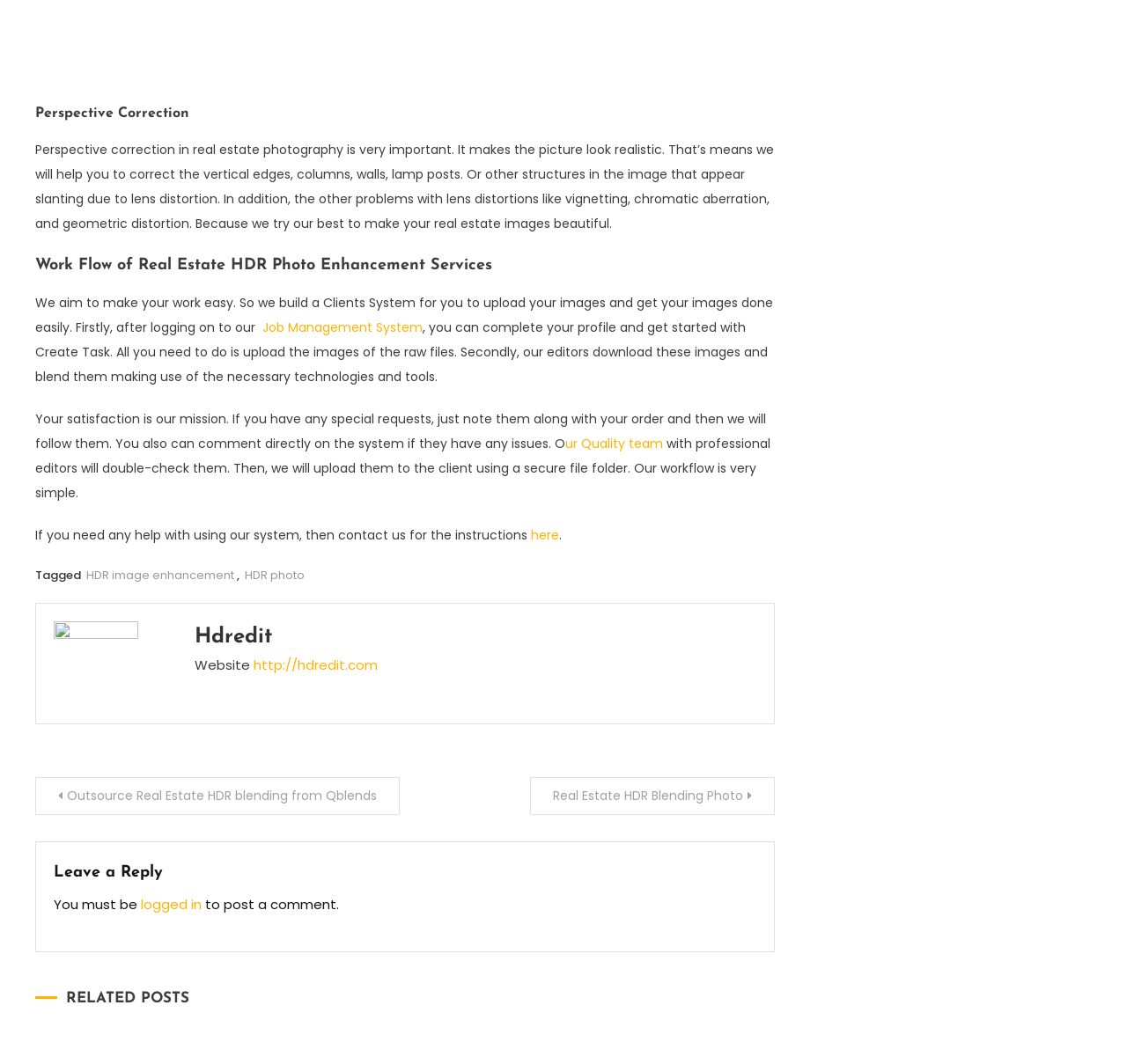Please answer the following question using a single word or phrase: 
How do clients upload images for HDR photo enhancement services?

Through the Job Management System